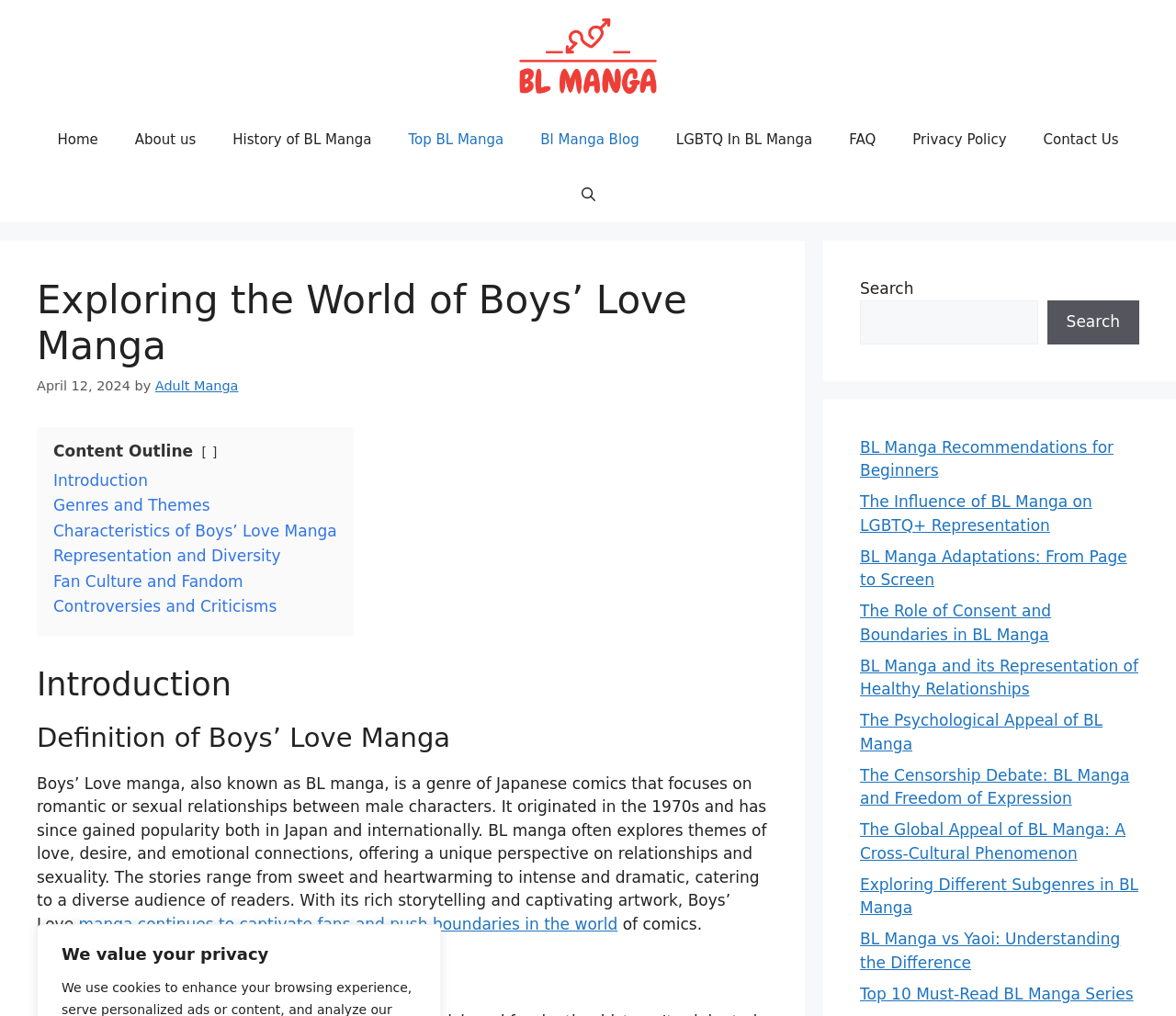Locate the bounding box coordinates of the element I should click to achieve the following instruction: "Open the search box".

[0.479, 0.164, 0.521, 0.219]